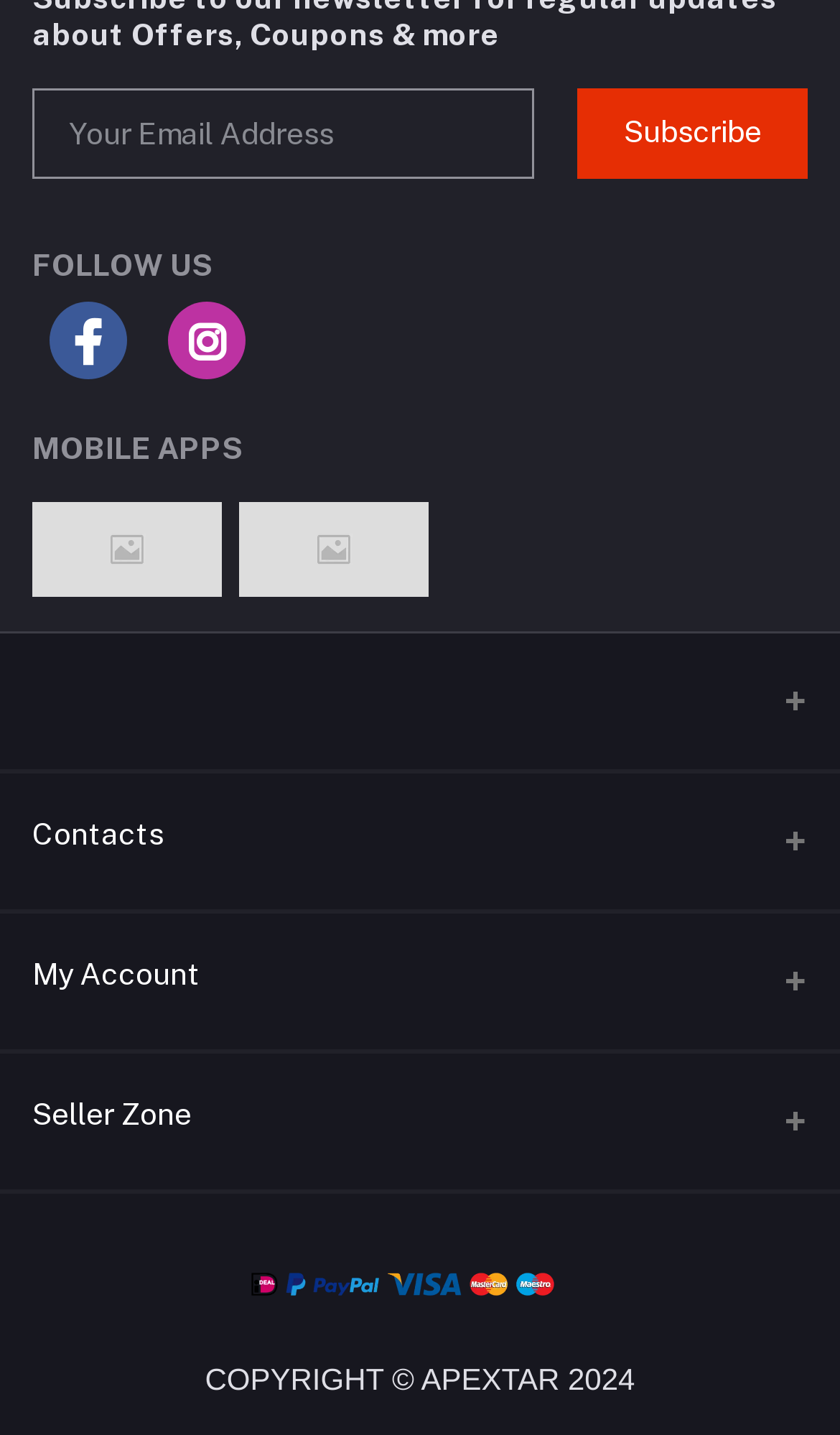Determine the bounding box for the UI element described here: "Login".

[0.079, 0.758, 0.164, 0.78]